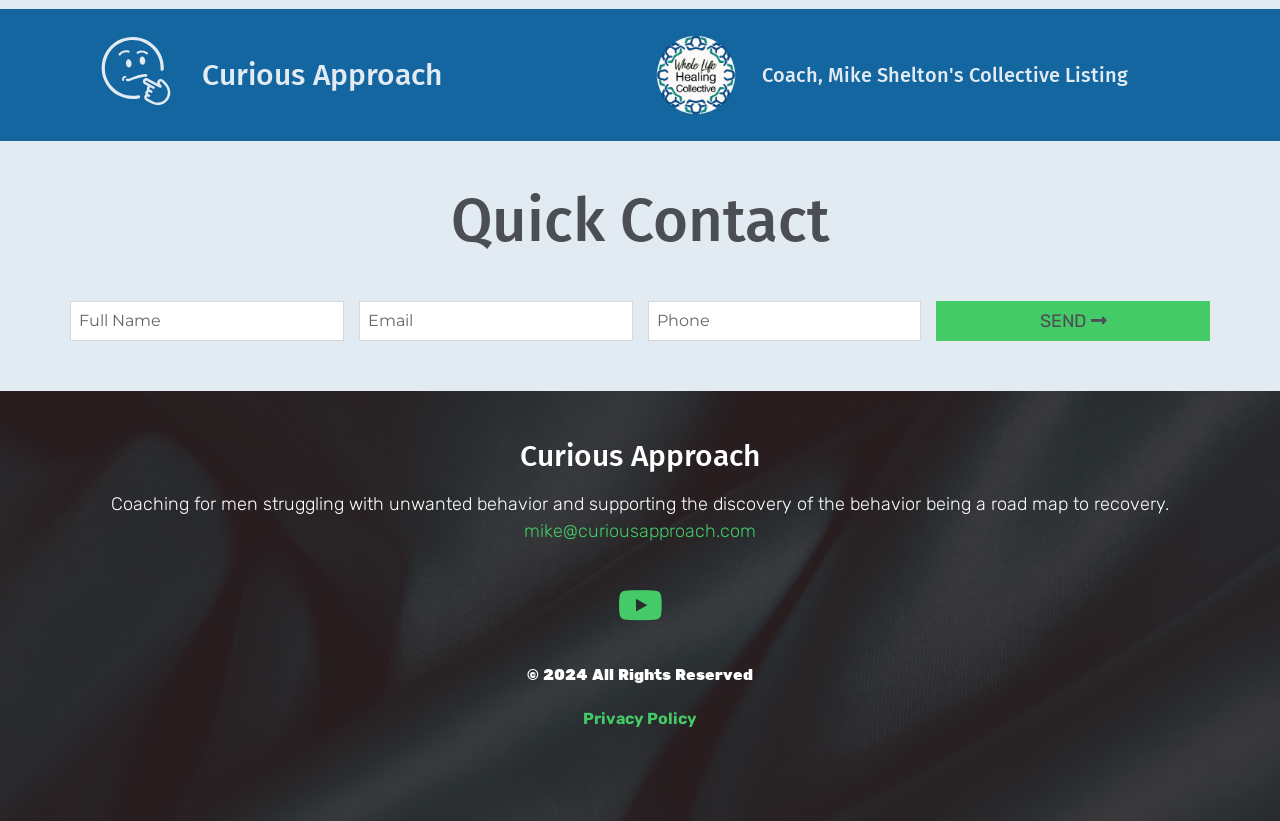Identify the bounding box coordinates of the element that should be clicked to fulfill this task: "Enter full name". The coordinates should be provided as four float numbers between 0 and 1, i.e., [left, top, right, bottom].

[0.055, 0.366, 0.269, 0.415]